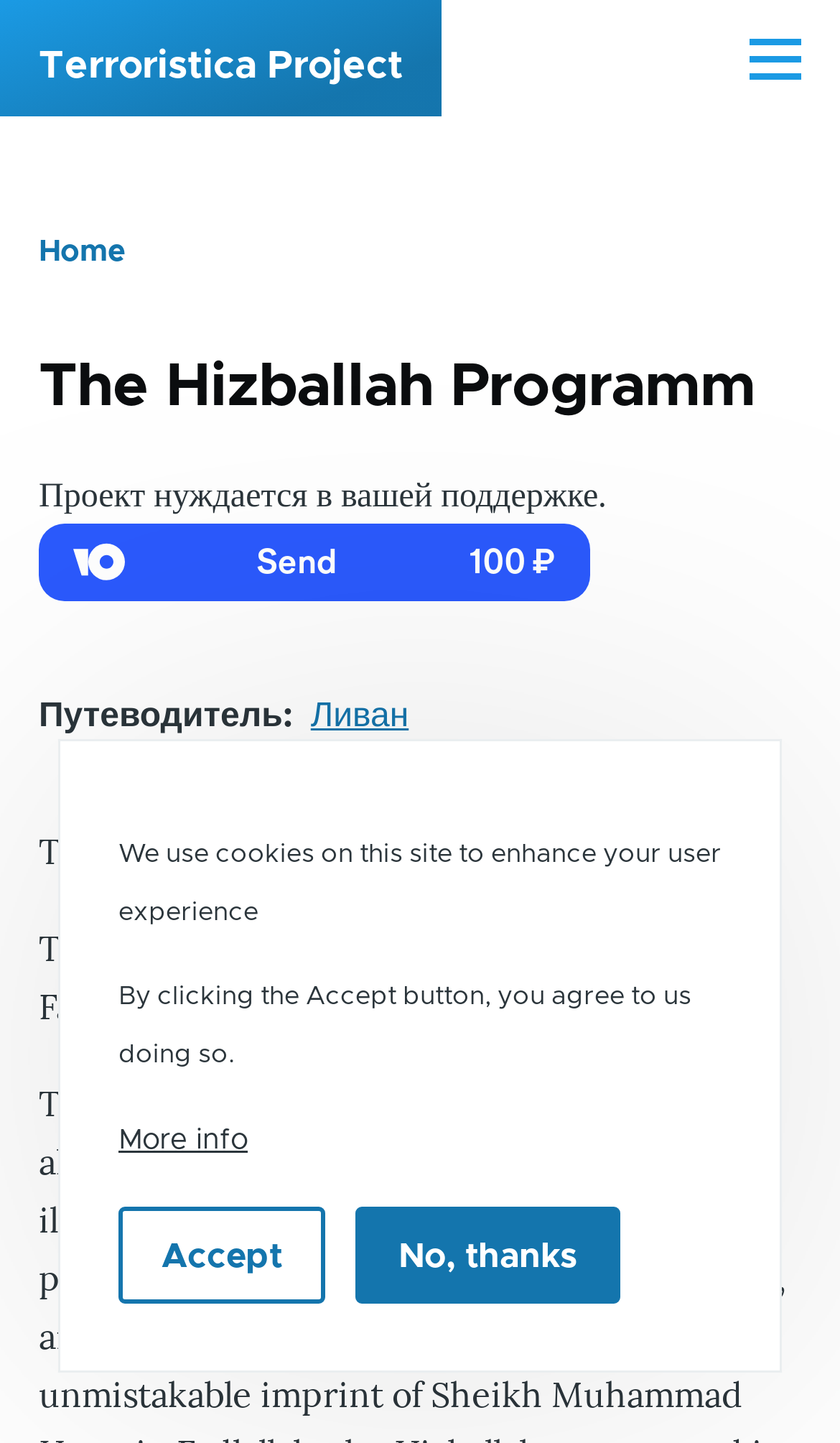Provide the bounding box for the UI element matching this description: "Skip to main content".

[0.0, 0.0, 1.0, 0.027]